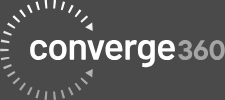Respond with a single word or phrase for the following question: 
What is the name displayed prominently in the logo?

Converge360